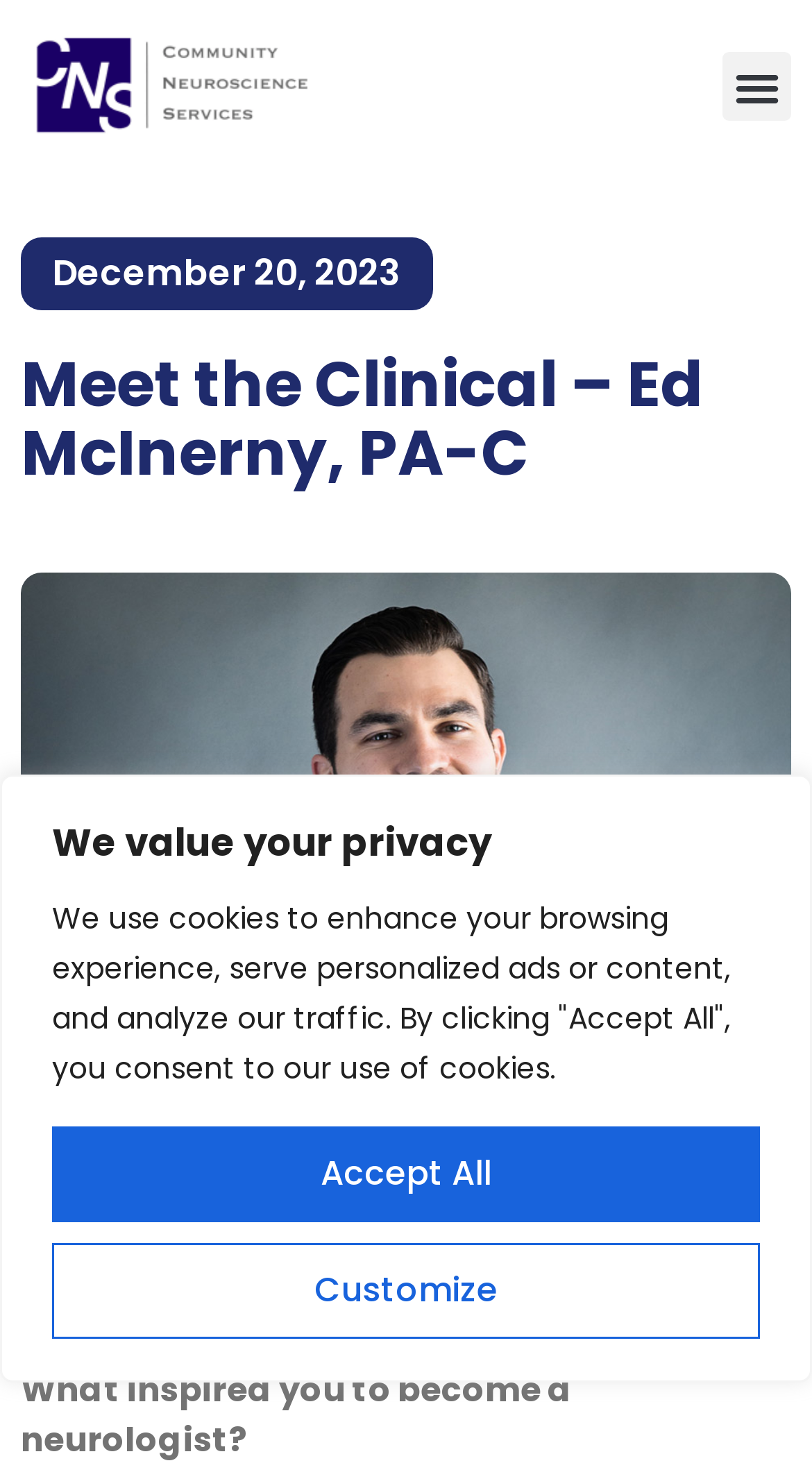What is the date mentioned on the webpage?
Respond with a short answer, either a single word or a phrase, based on the image.

December 20, 2023